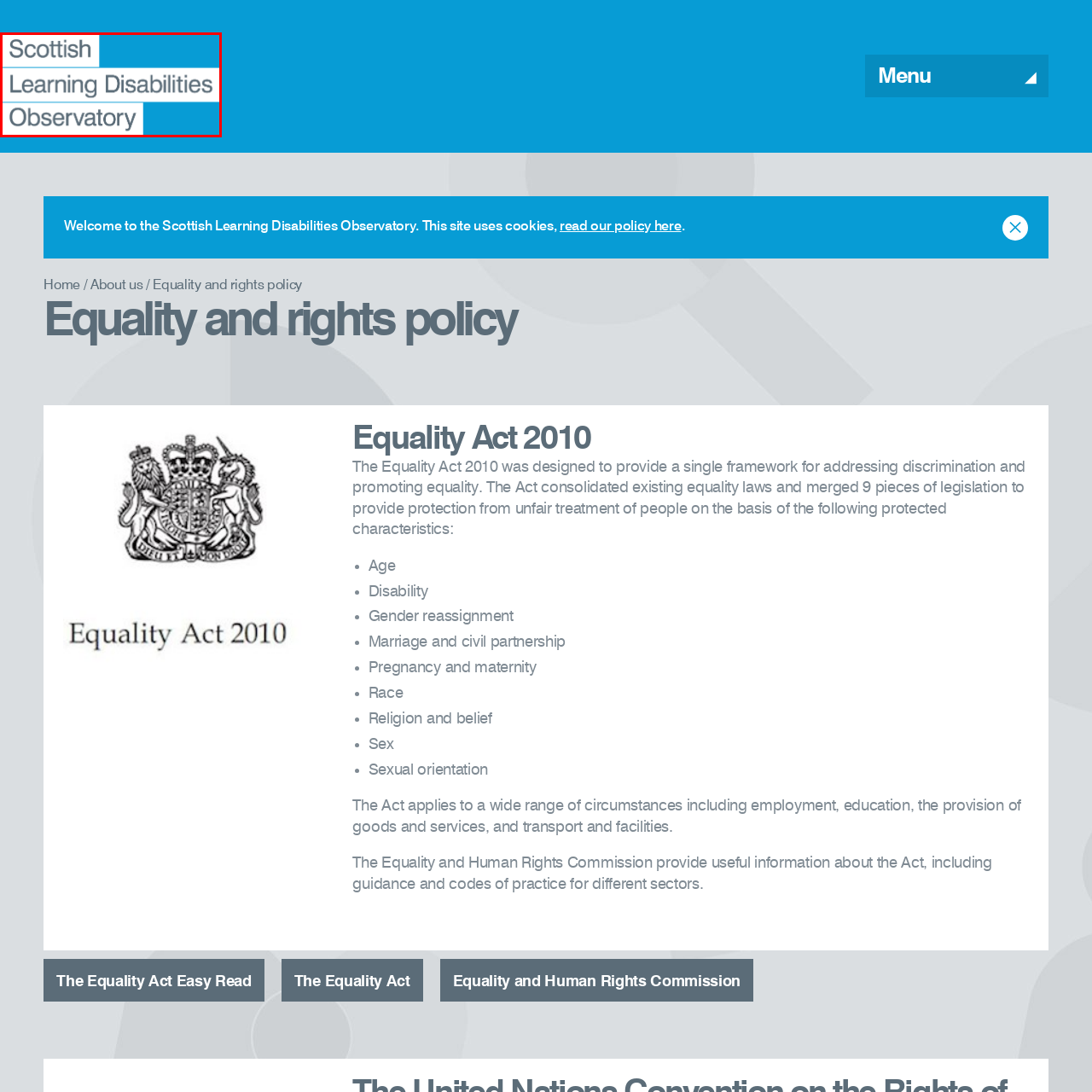Detail the visual elements present in the red-framed section of the image.

The image prominently features the title "Scottish Learning Disabilities Observatory," which highlights the organization's focus on learning disabilities within Scotland. The text is designed to be visually striking, with "Scottish" and "Observatory" rendered in a bold font, contrasting with the lighter and more subdued styling of "Learning Disabilities." This branding likely reflects the observatory's commitment to research and advocacy in the field of learning disabilities, promoting awareness and informed discussions about equality and rights for individuals with such disabilities. The overall aesthetic suggests a professional and supportive environment dedicated to enhancing understanding and improving outcomes for people with learning disabilities.